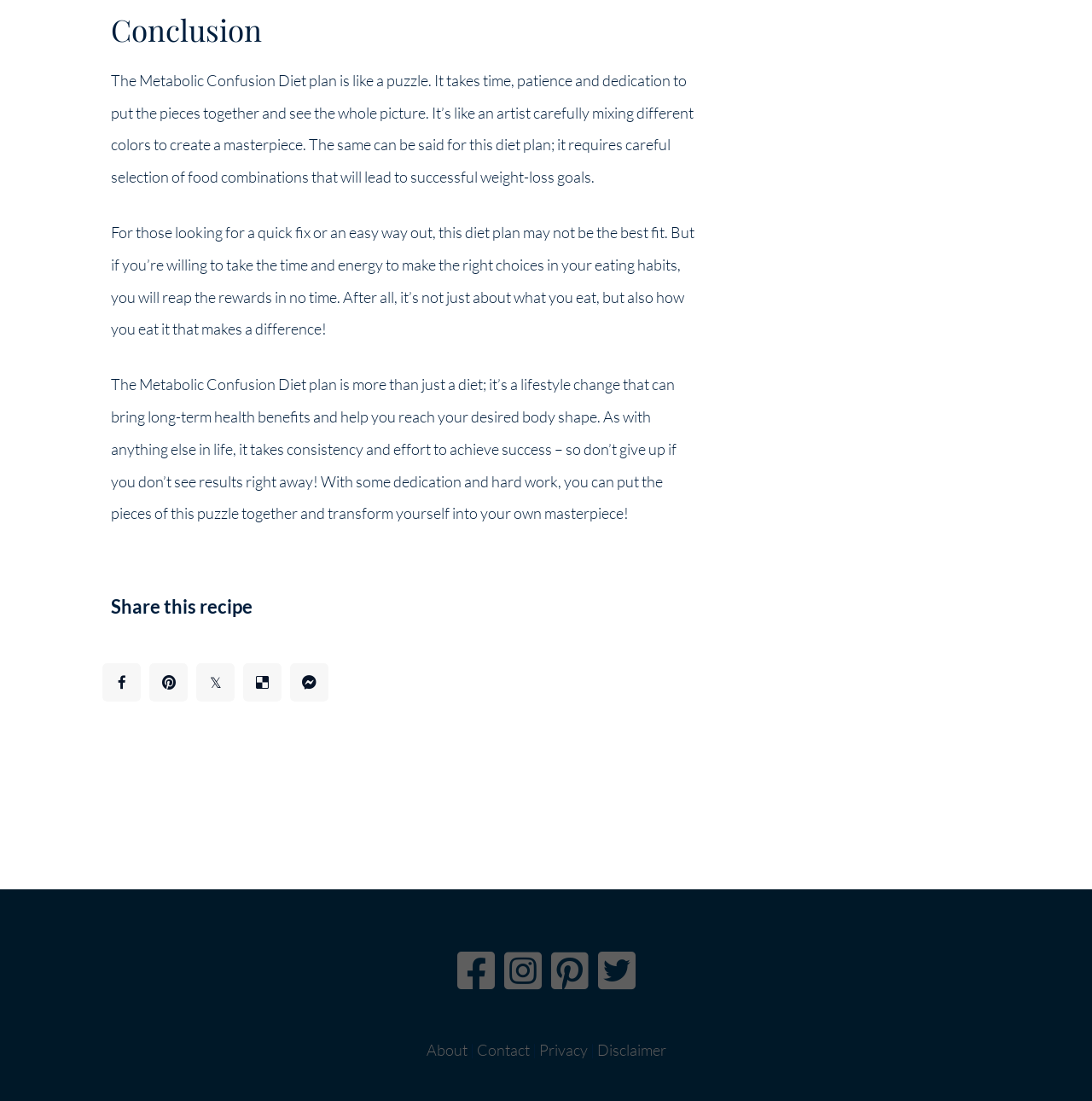Extract the bounding box for the UI element that matches this description: "𝕏 Share on Twitter".

[0.18, 0.603, 0.215, 0.638]